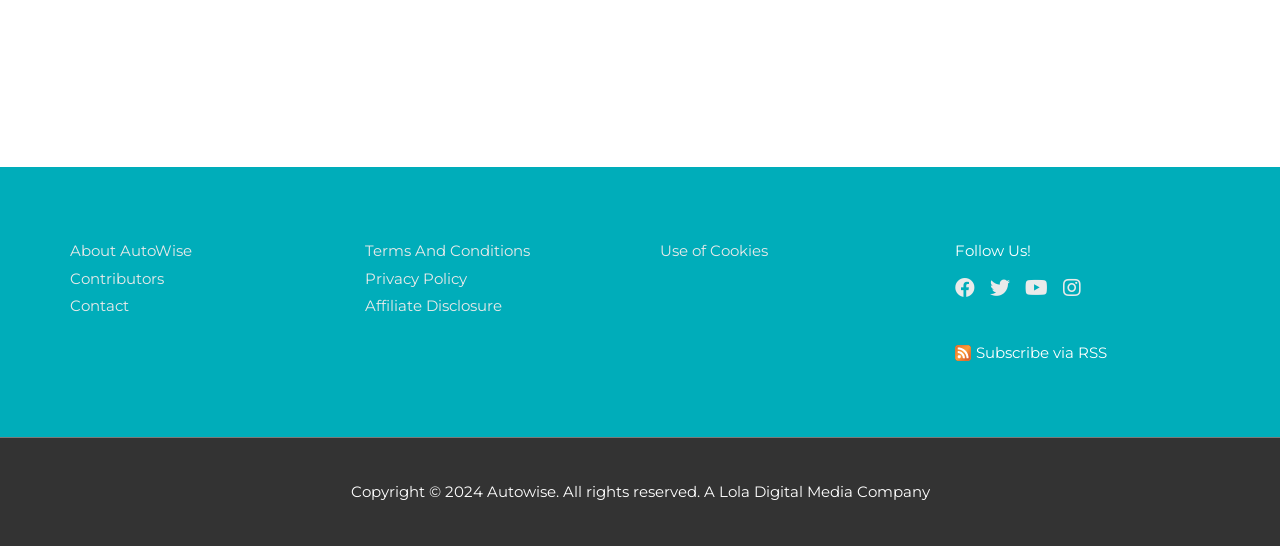What is the function of the 'Subscribe via RSS' link?
Look at the screenshot and respond with a single word or phrase.

To subscribe to RSS feed